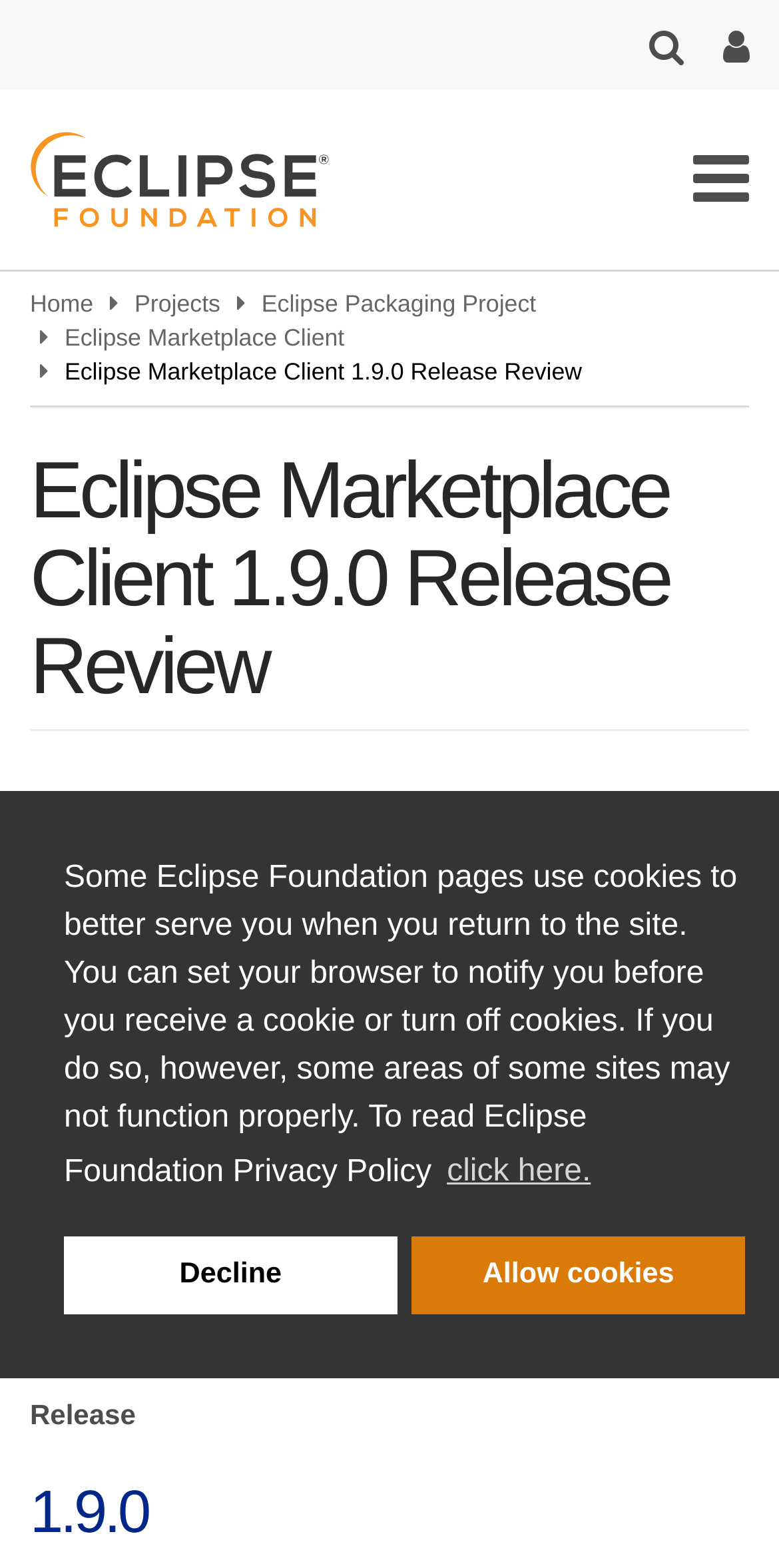What is the state of the Eclipse Marketplace Client 1.9.0 release review?
Using the image, elaborate on the answer with as much detail as possible.

I found the answer by looking at the 'State' section of the webpage, which is located below the 'Eclipse Marketplace Client 1.9.0 Release Review' heading. The text 'Successful' is displayed next to the 'State' label, indicating the state of the release review.